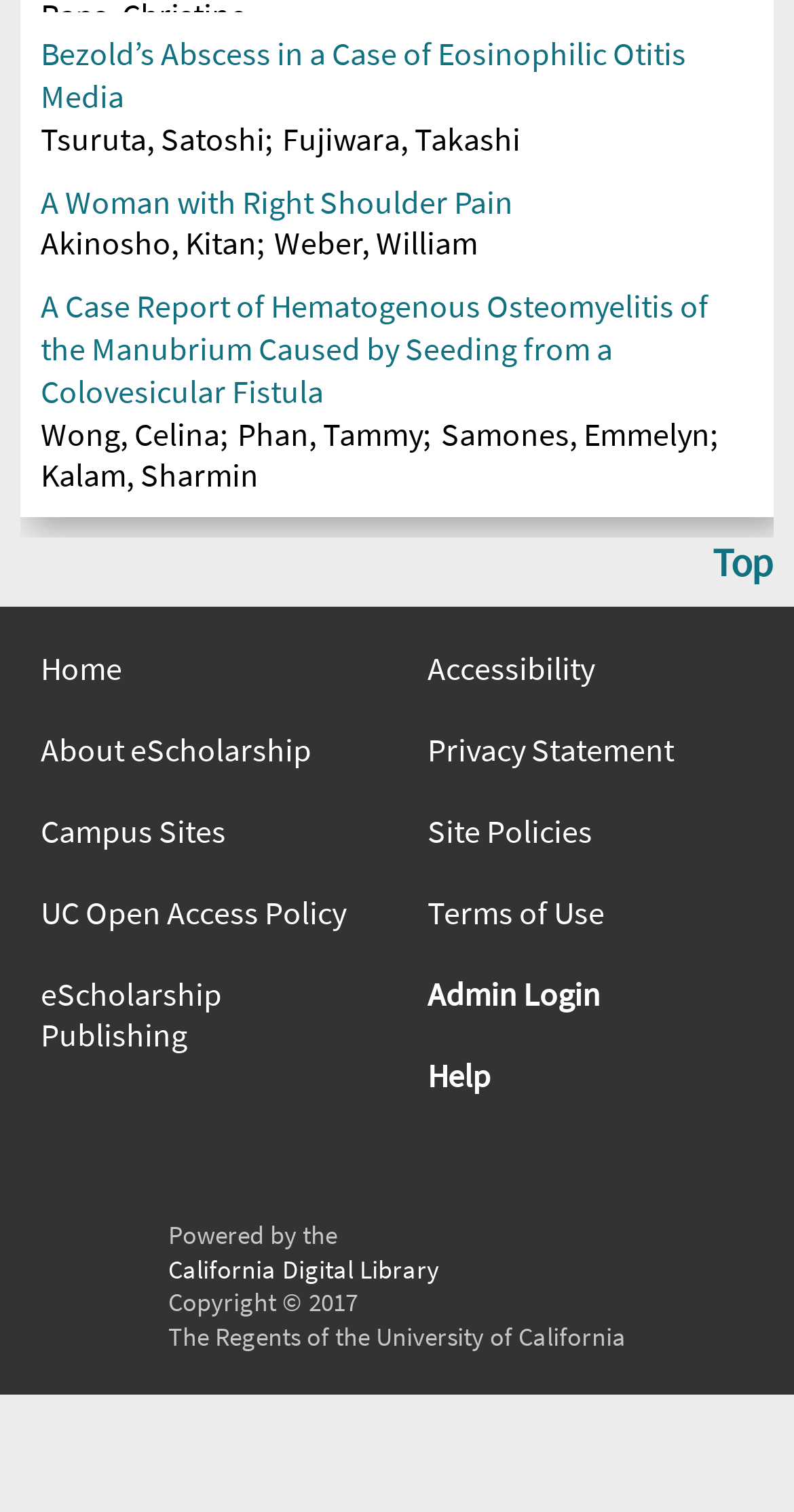What is the year of copyright?
Based on the image, provide a one-word or brief-phrase response.

2017